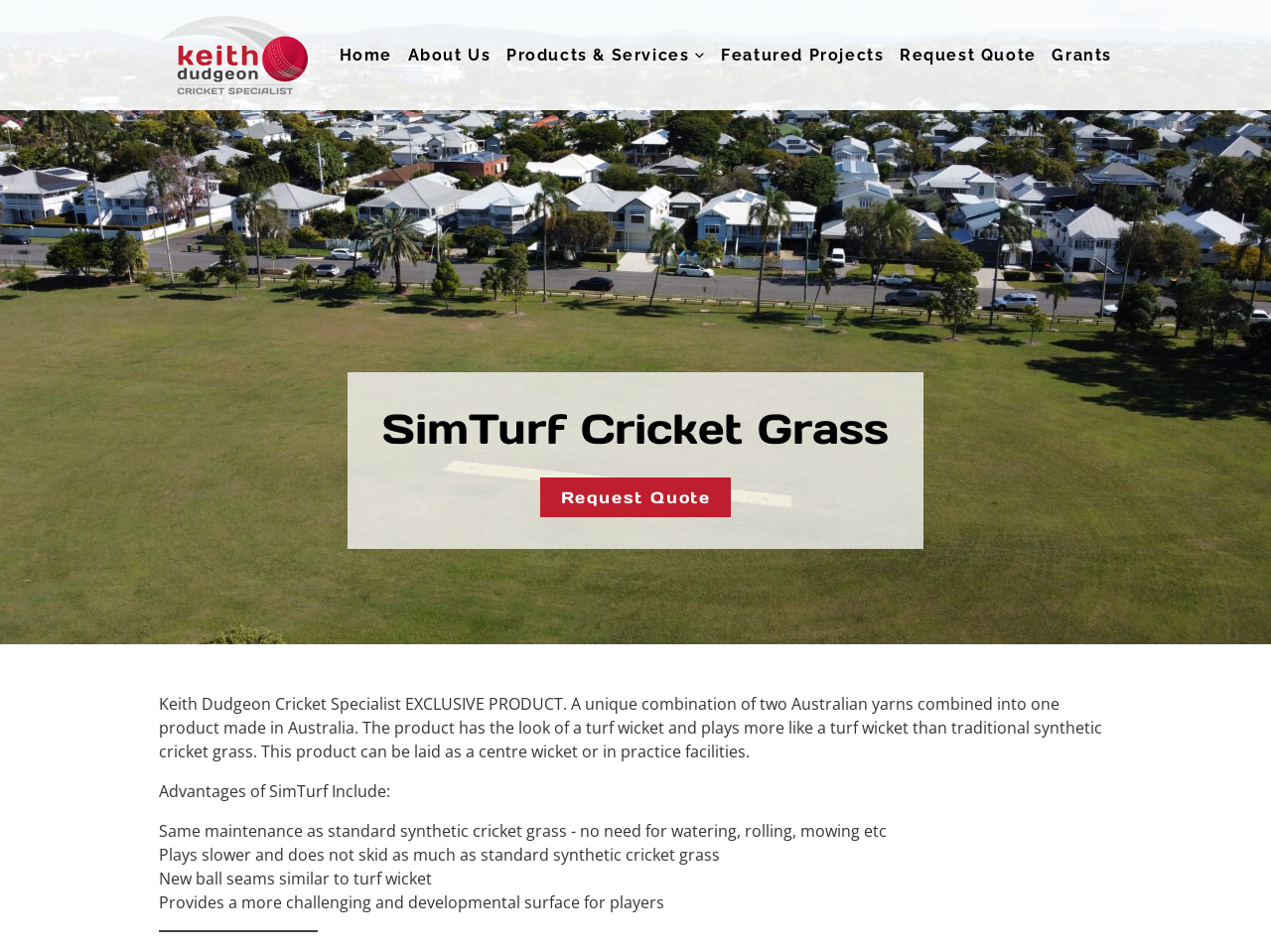Respond to the question below with a single word or phrase: What is the purpose of SimTurf?

Provides a challenging surface for players